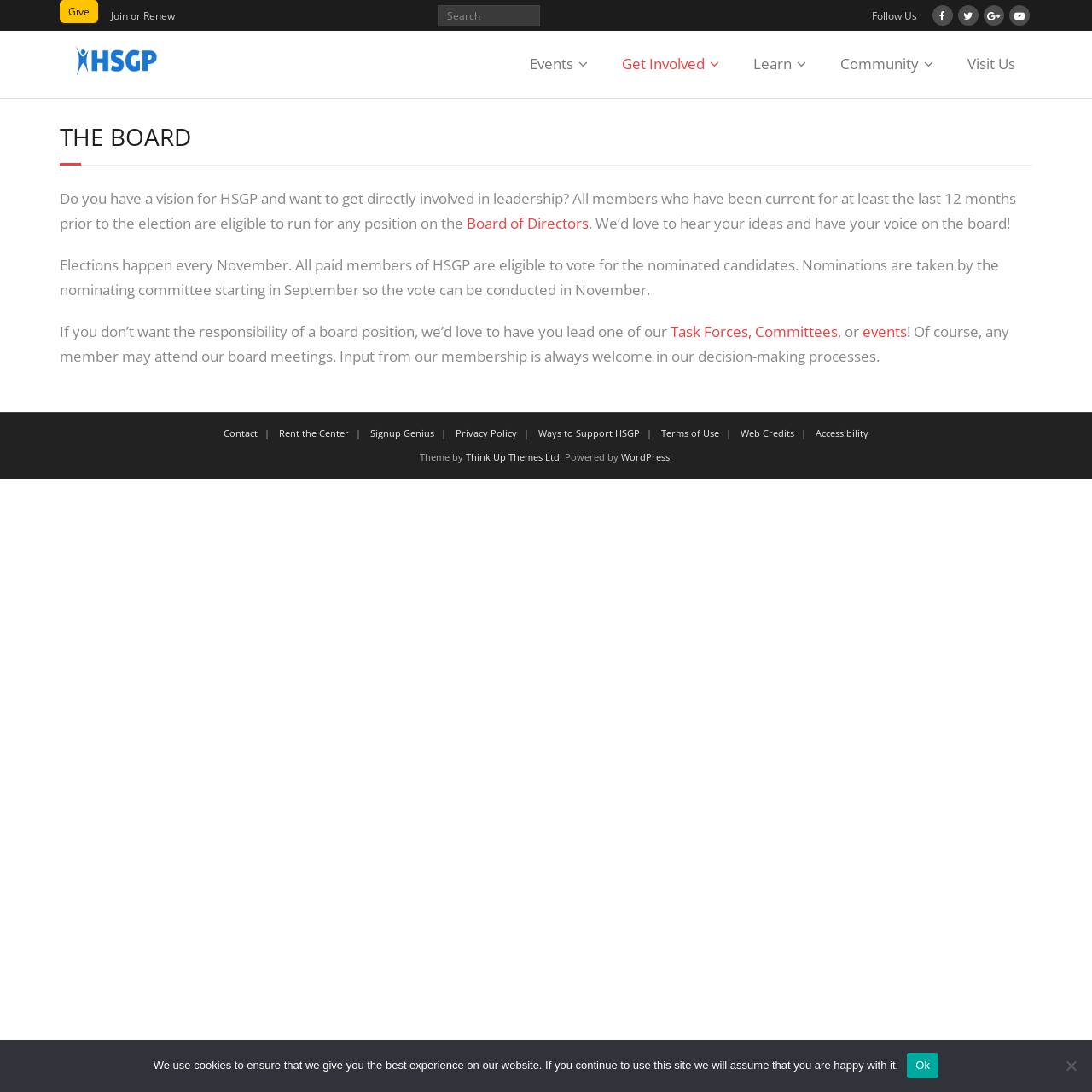What is the frequency of elections? Please answer the question using a single word or phrase based on the image.

Every November